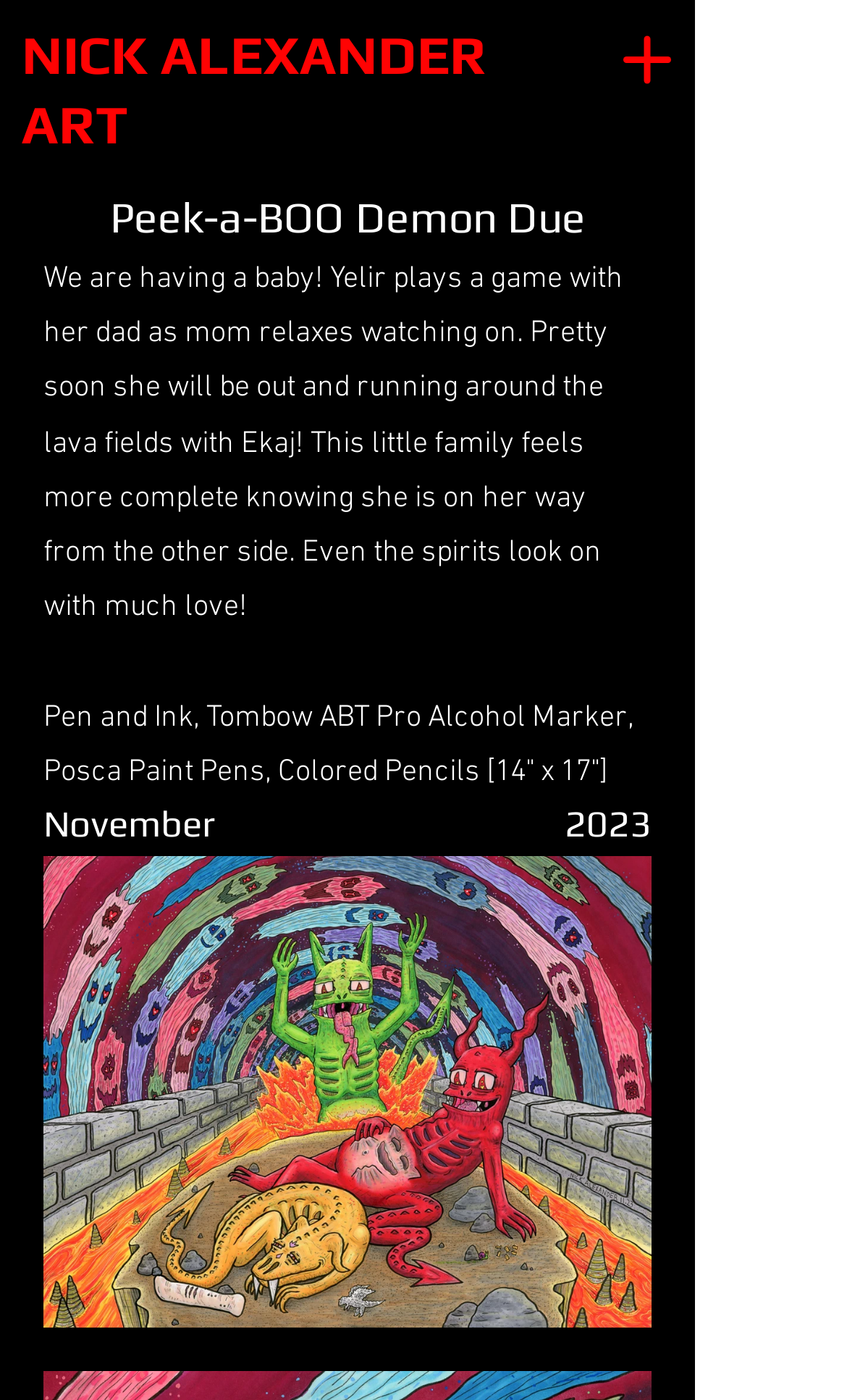Answer the question in a single word or phrase:
How many buttons are on the webpage?

2